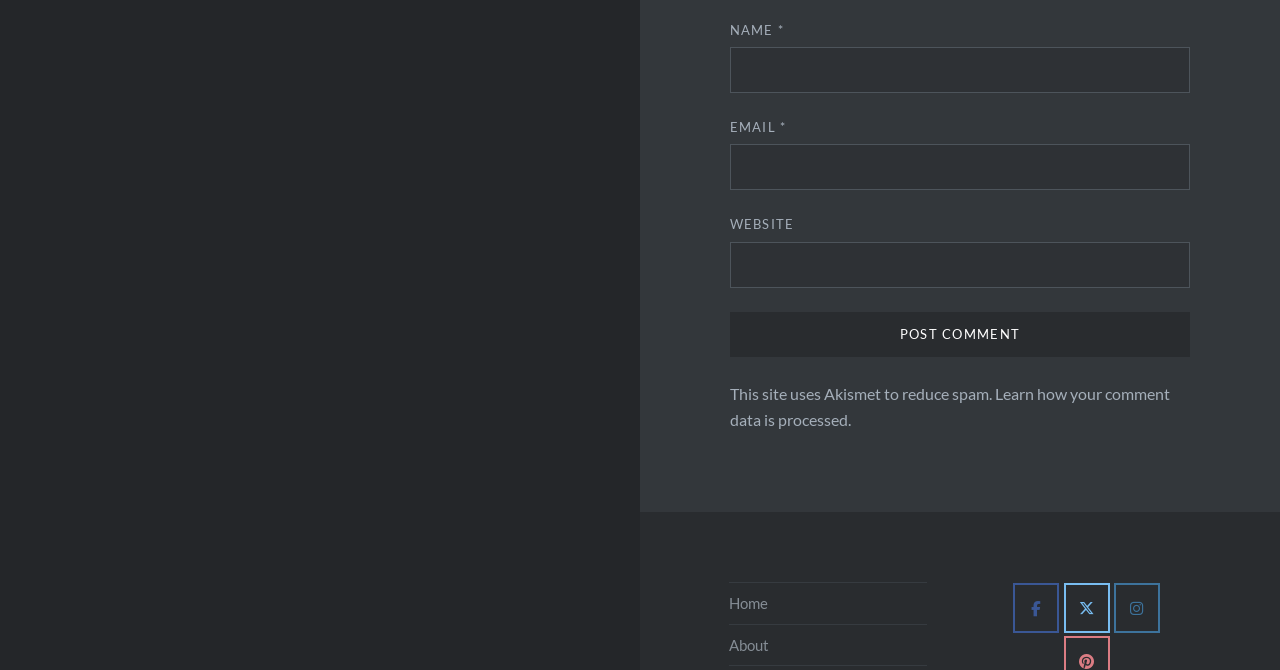Please study the image and answer the question comprehensively:
How many fields are required to post a comment?

The webpage has three fields: 'NAME', 'EMAIL', and 'WEBSITE'. The 'NAME' and 'EMAIL' fields are marked as required, indicating that users must fill them in to post a comment. The 'WEBSITE' field is not required.